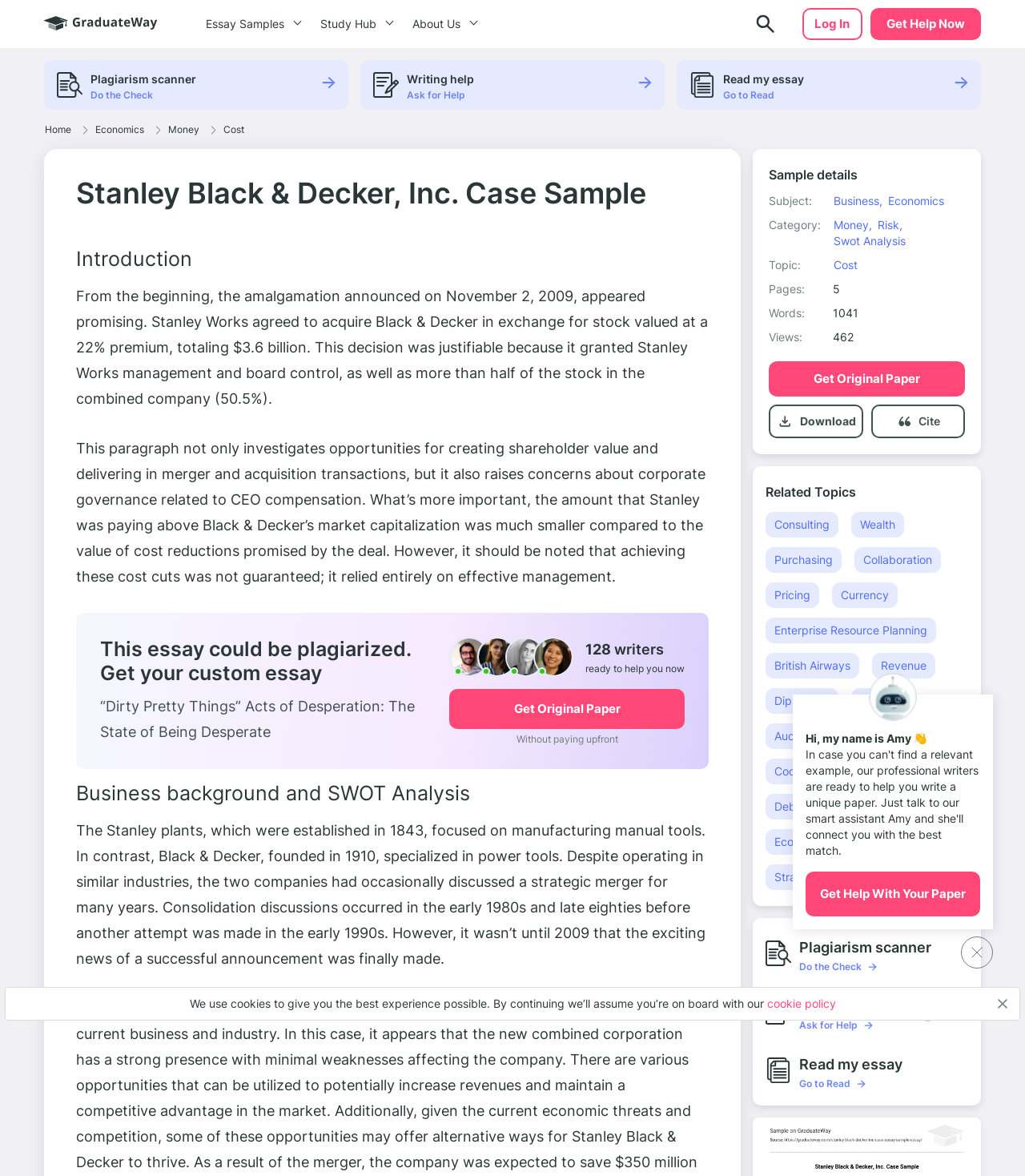Identify the bounding box coordinates of the section to be clicked to complete the task described by the following instruction: "Click the 'Download' button". The coordinates should be four float numbers between 0 and 1, formatted as [left, top, right, bottom].

[0.78, 0.352, 0.835, 0.364]